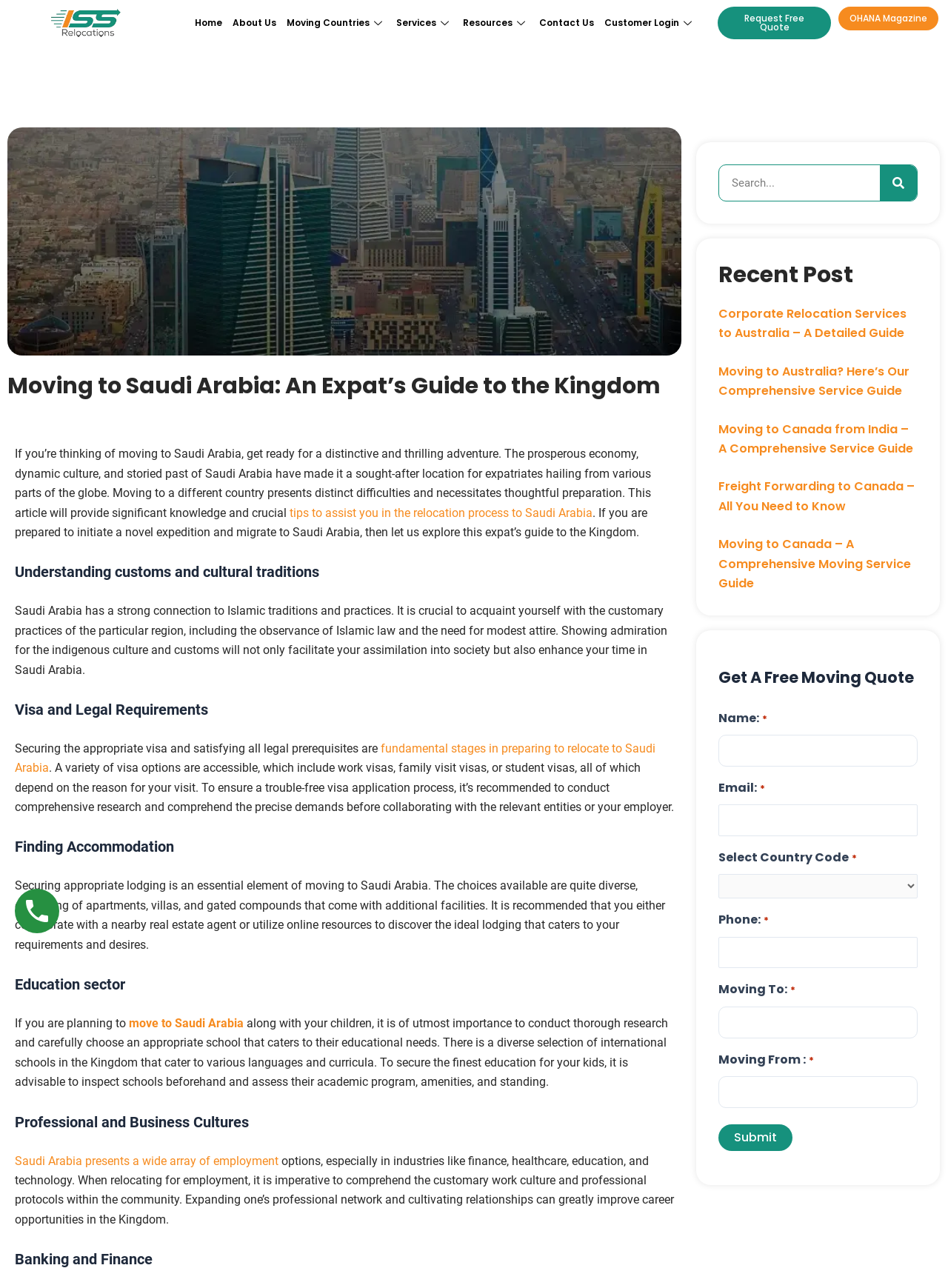Based on the element description, predict the bounding box coordinates (top-left x, top-left y, bottom-right x, bottom-right y) for the UI element in the screenshot: Request Free Quote

[0.757, 0.005, 0.877, 0.03]